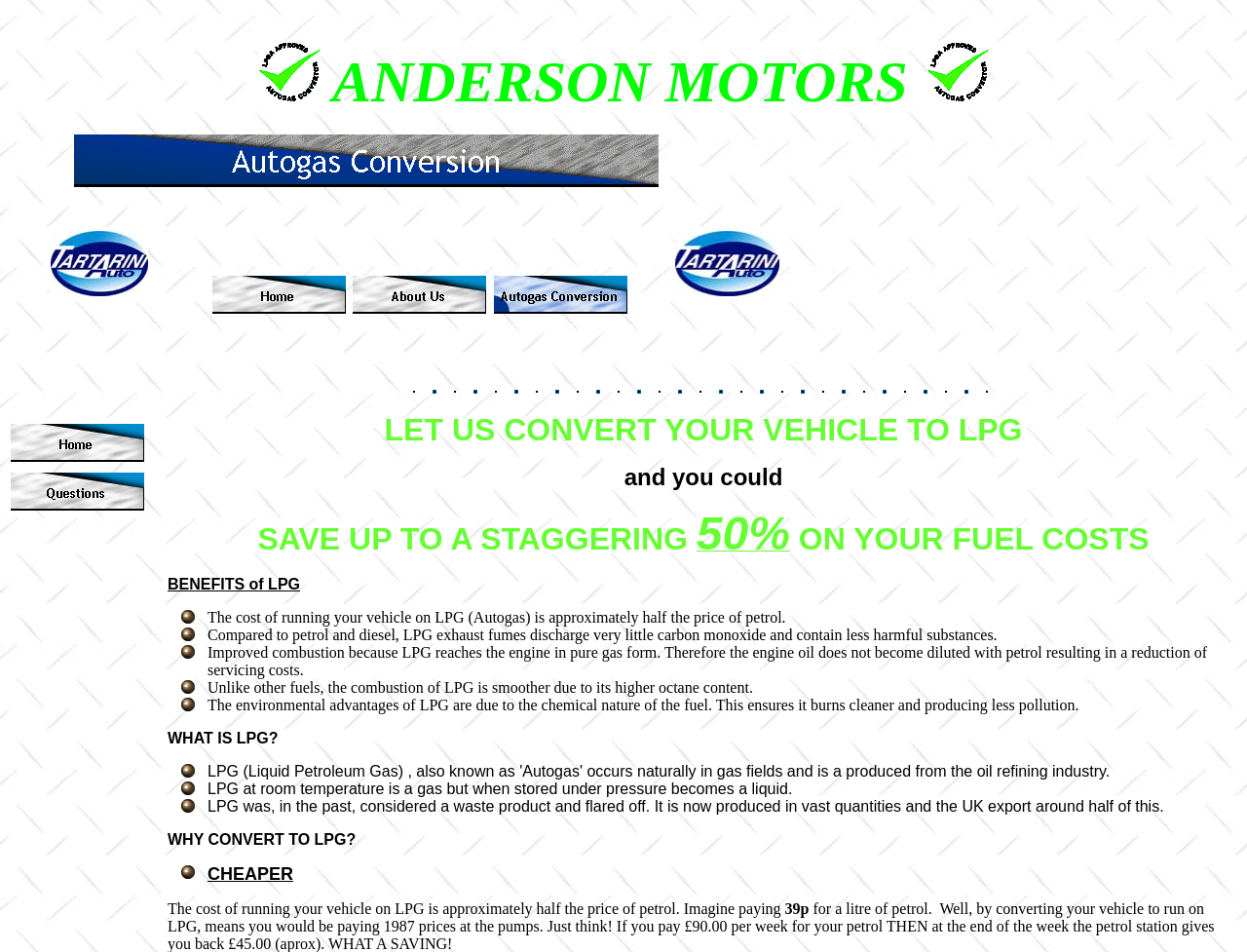Please provide a comprehensive answer to the question based on the screenshot: What is the environmental advantage of LPG?

The webpage mentions that LPG burns cleaner and produces less pollution, which is stated in the layout table cell with the text 'The environmental advantages of LPG are due to the chemical nature of the fuel. This ensures it burns cleaner and producing less pollution'.